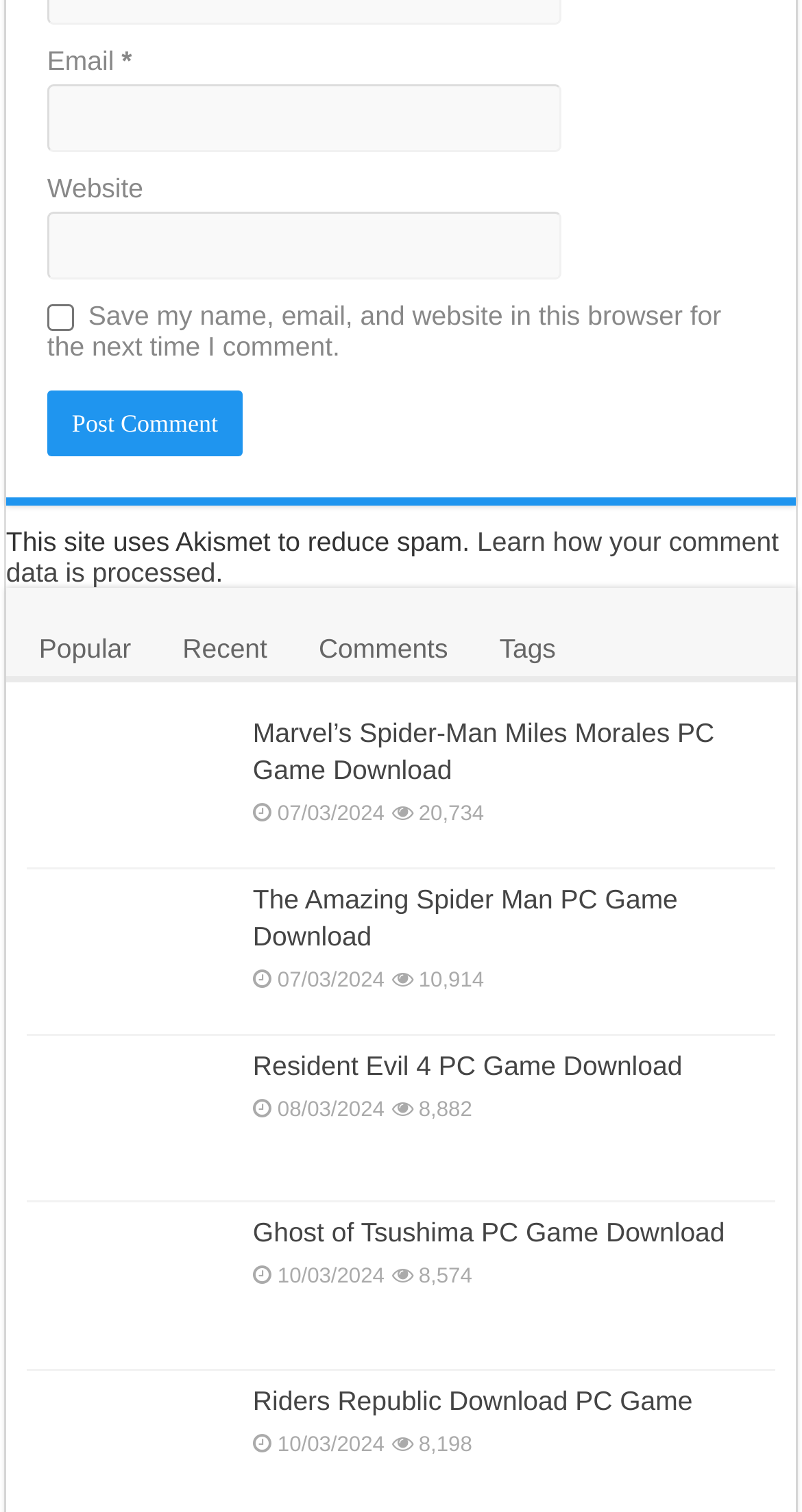Please locate the bounding box coordinates of the element that should be clicked to complete the given instruction: "View The Amazing Spider Man PC Game Download".

[0.315, 0.585, 0.845, 0.63]